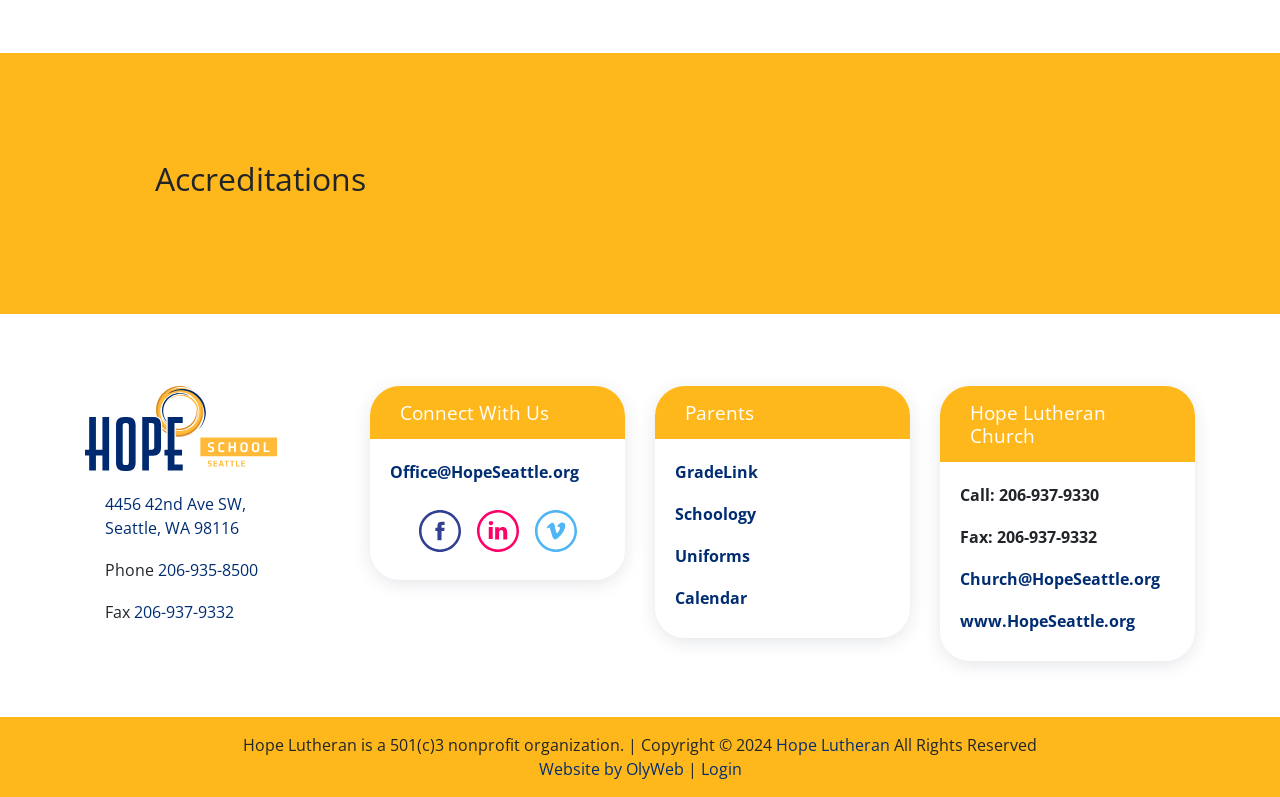Please identify the bounding box coordinates of the clickable element to fulfill the following instruction: "Click on the 'GradeLink' link for parents". The coordinates should be four float numbers between 0 and 1, i.e., [left, top, right, bottom].

[0.527, 0.578, 0.592, 0.606]